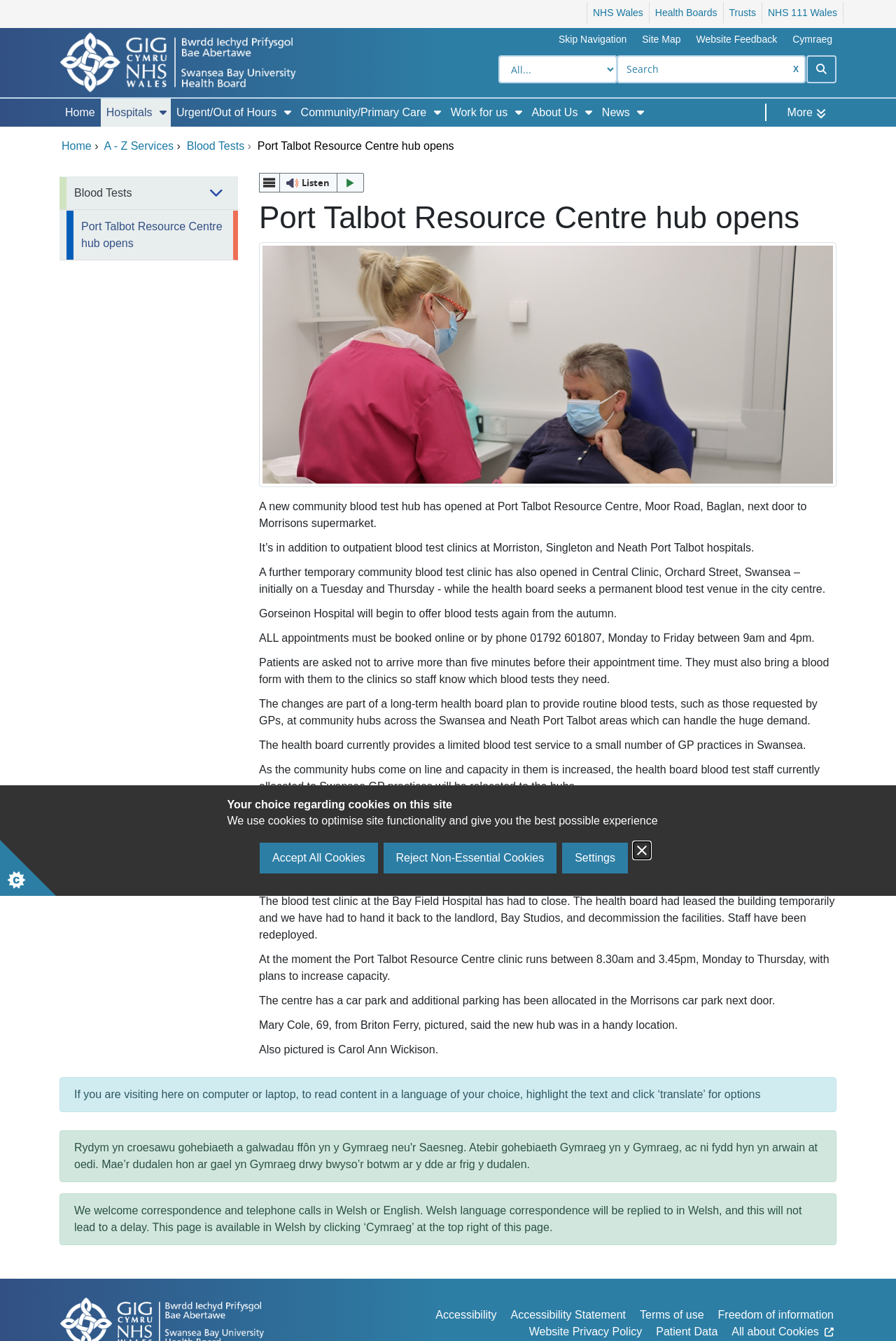Based on the element description Hospitals, identify the bounding box coordinates for the UI element. The coordinates should be in the format (top-left x, top-left y, bottom-right x, bottom-right y) and within the 0 to 1 range.

[0.112, 0.074, 0.17, 0.094]